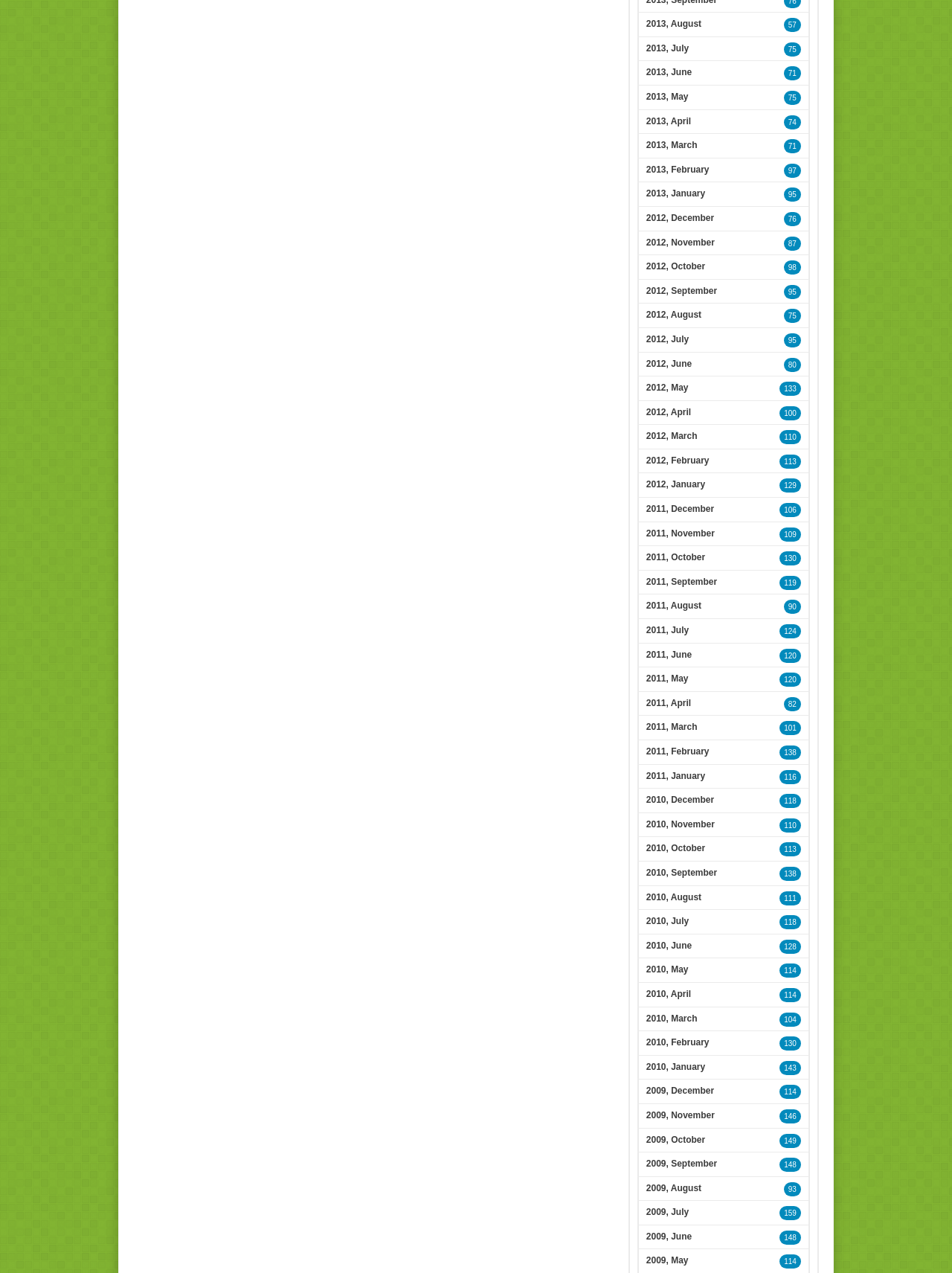Please answer the following query using a single word or phrase: 
How many months have a number greater than 100 associated with them?

5